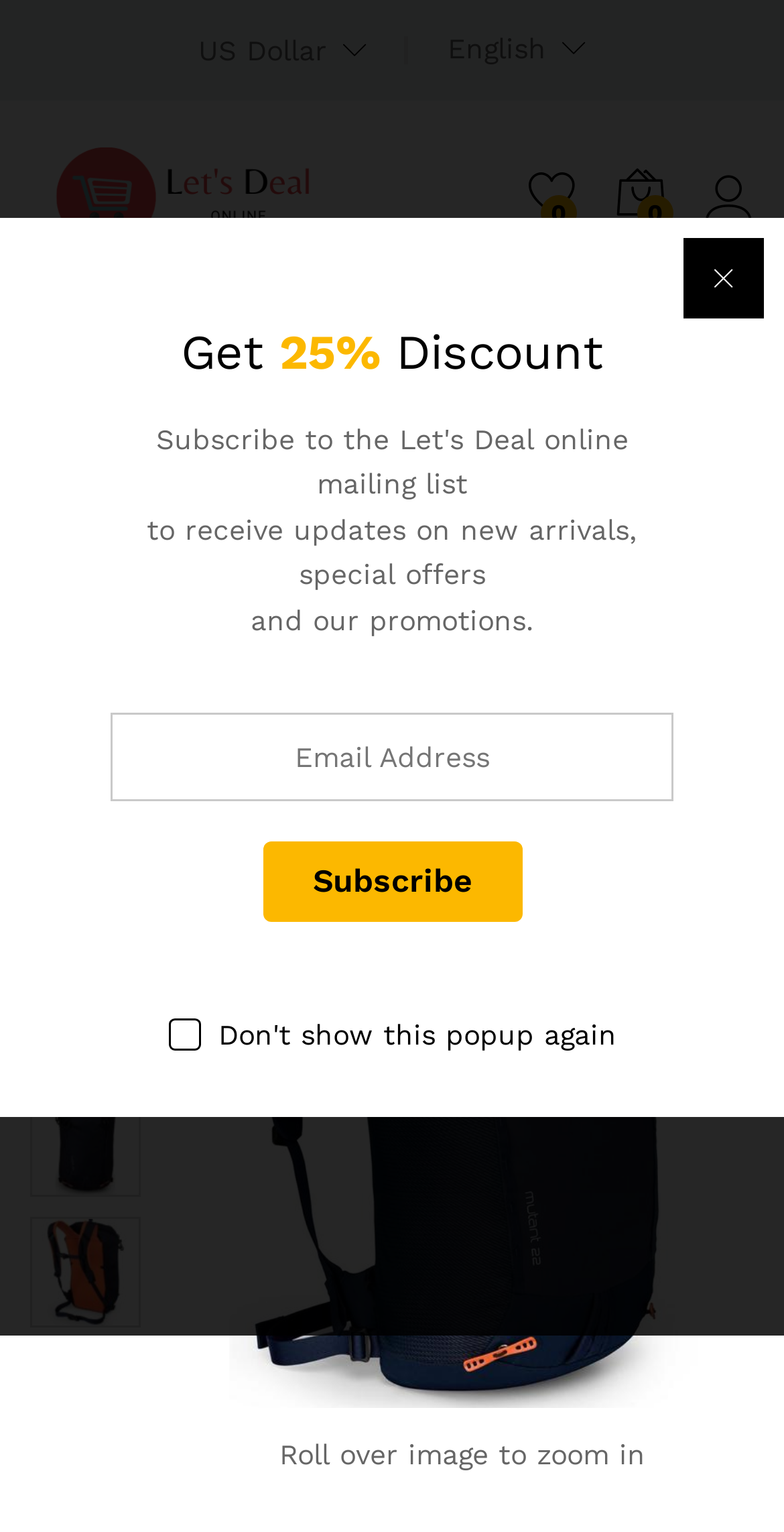Please identify the bounding box coordinates of the element I need to click to follow this instruction: "Search for products".

[0.835, 0.191, 0.962, 0.246]